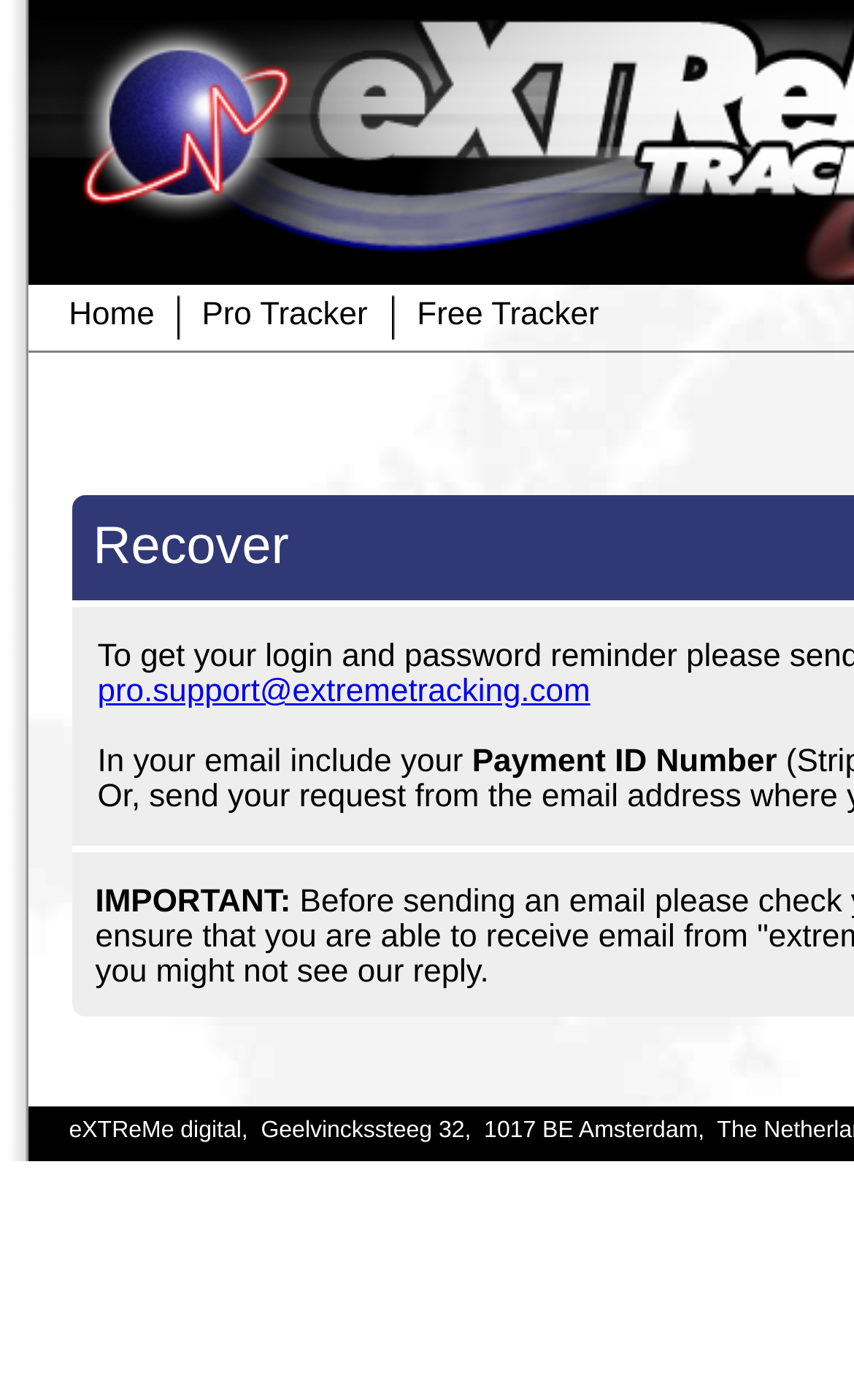What is the purpose of the 'Recover' section?
Look at the image and respond with a one-word or short-phrase answer.

To recover something